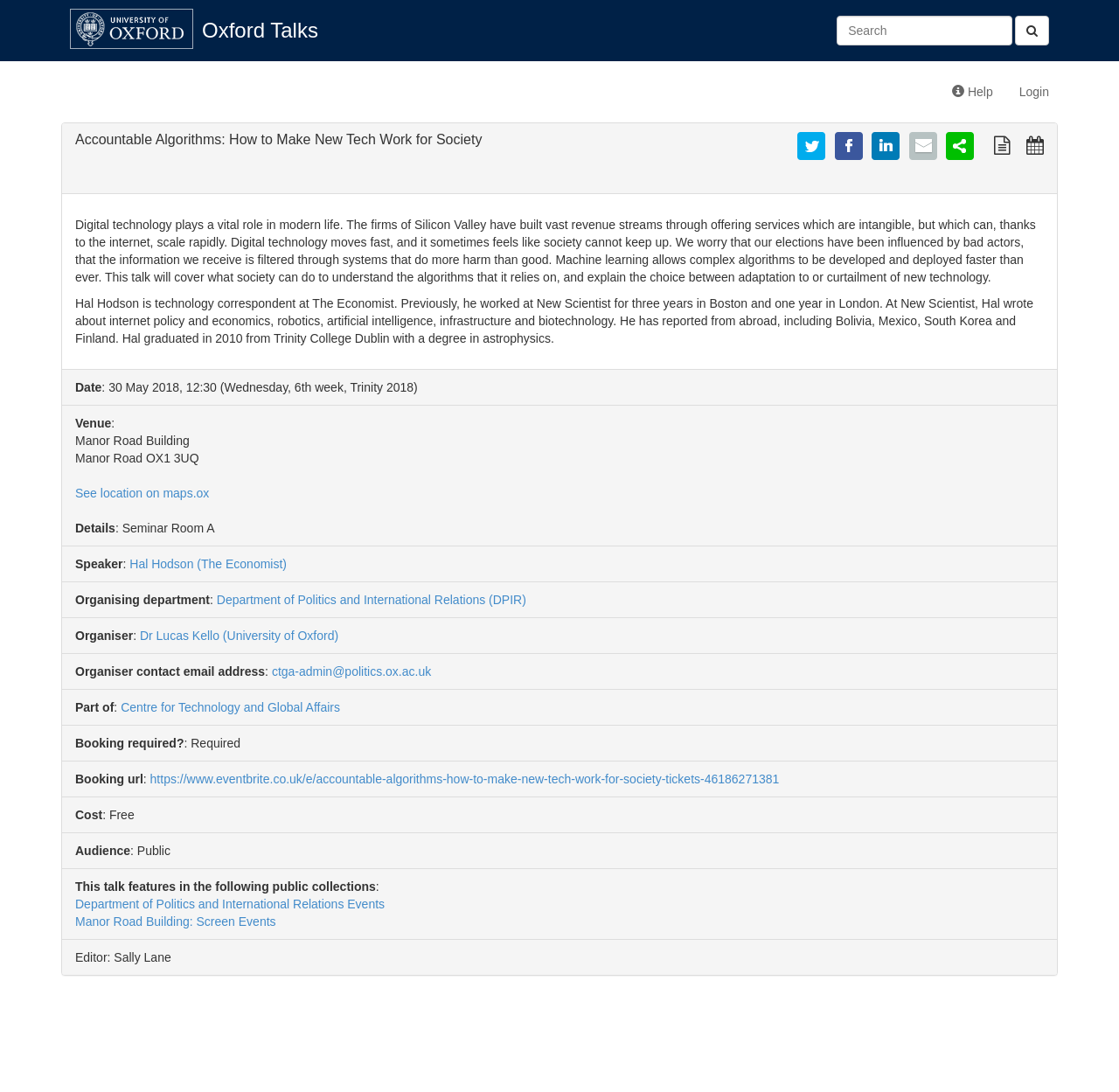Using the image as a reference, answer the following question in as much detail as possible:
Is booking required for the talk?

I found the answer by looking at the section 'Booking required?' on the webpage, which mentions 'Required' as the answer.